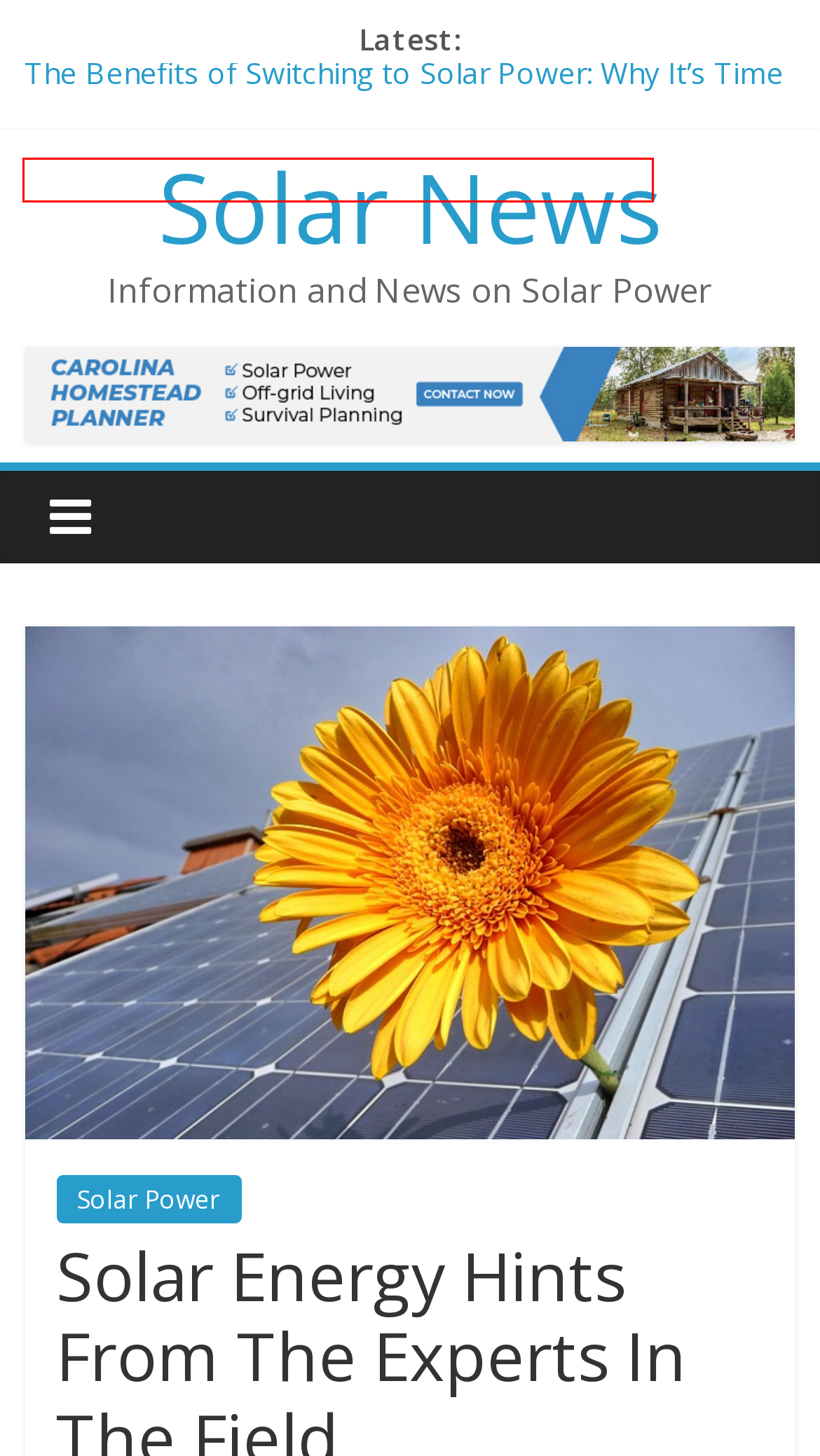You are provided with a screenshot of a webpage where a red rectangle bounding box surrounds an element. Choose the description that best matches the new webpage after clicking the element in the red bounding box. Here are the choices:
A. Why Don’t Experts Share The Solar Energy Advice In This Article? – Solar News
B. Clean Energy – Solar News
C. Everything You Need to Know about Renewable Energy Sources – Solar News
D. Solar Power: The Future of Renewable Energy – Solar News
E. Solar News  – Information and News on Solar Power
F. Solar Generators – Solar News
G. Solid Tips For Anyone Looking For Additional Information About Solar Energy – Solar News
H. The Benefits of Switching to Solar Power: Why It’s Time to Make the Change – Solar News

H